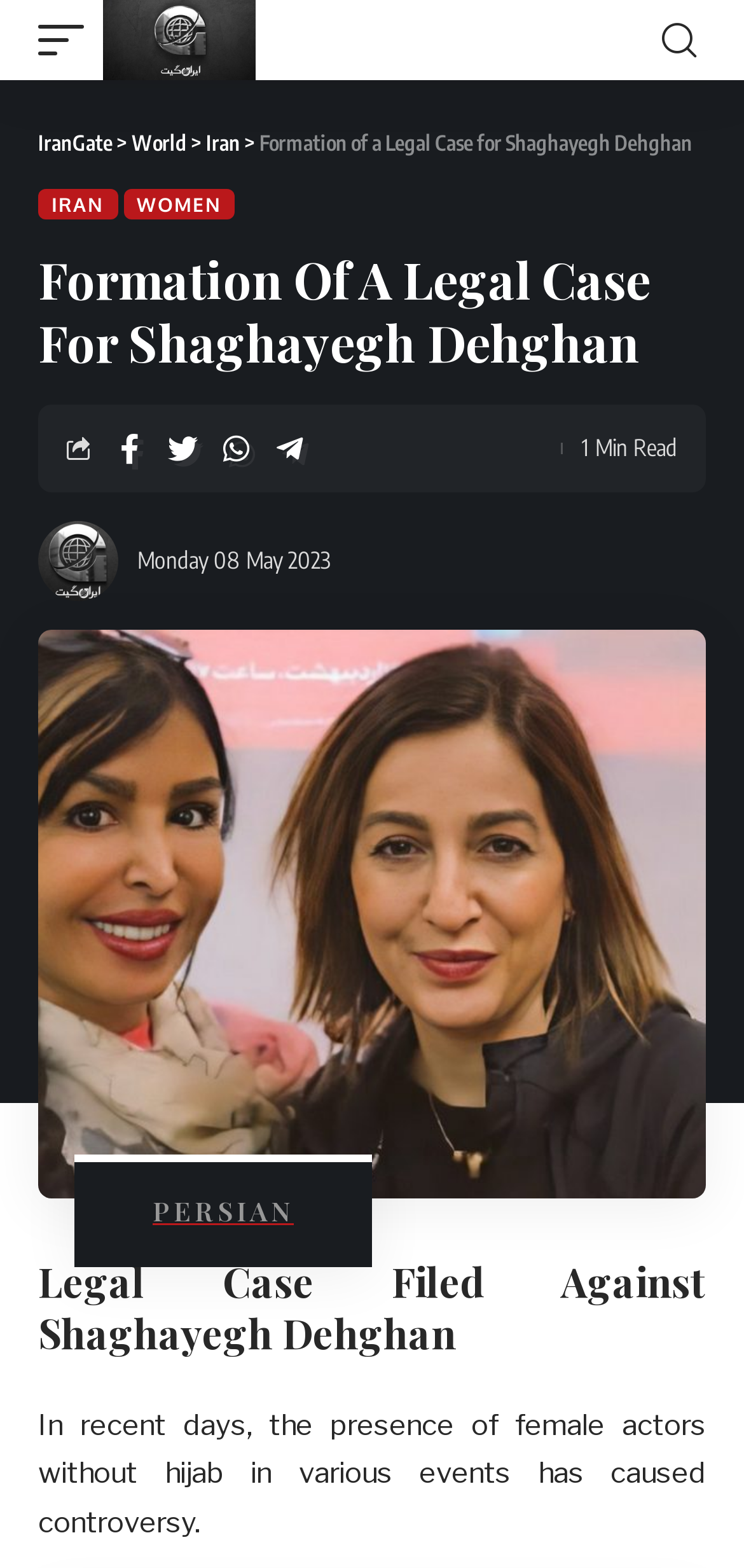Identify the bounding box coordinates of the clickable region required to complete the instruction: "Go to the IRAN page". The coordinates should be given as four float numbers within the range of 0 and 1, i.e., [left, top, right, bottom].

[0.051, 0.12, 0.158, 0.139]